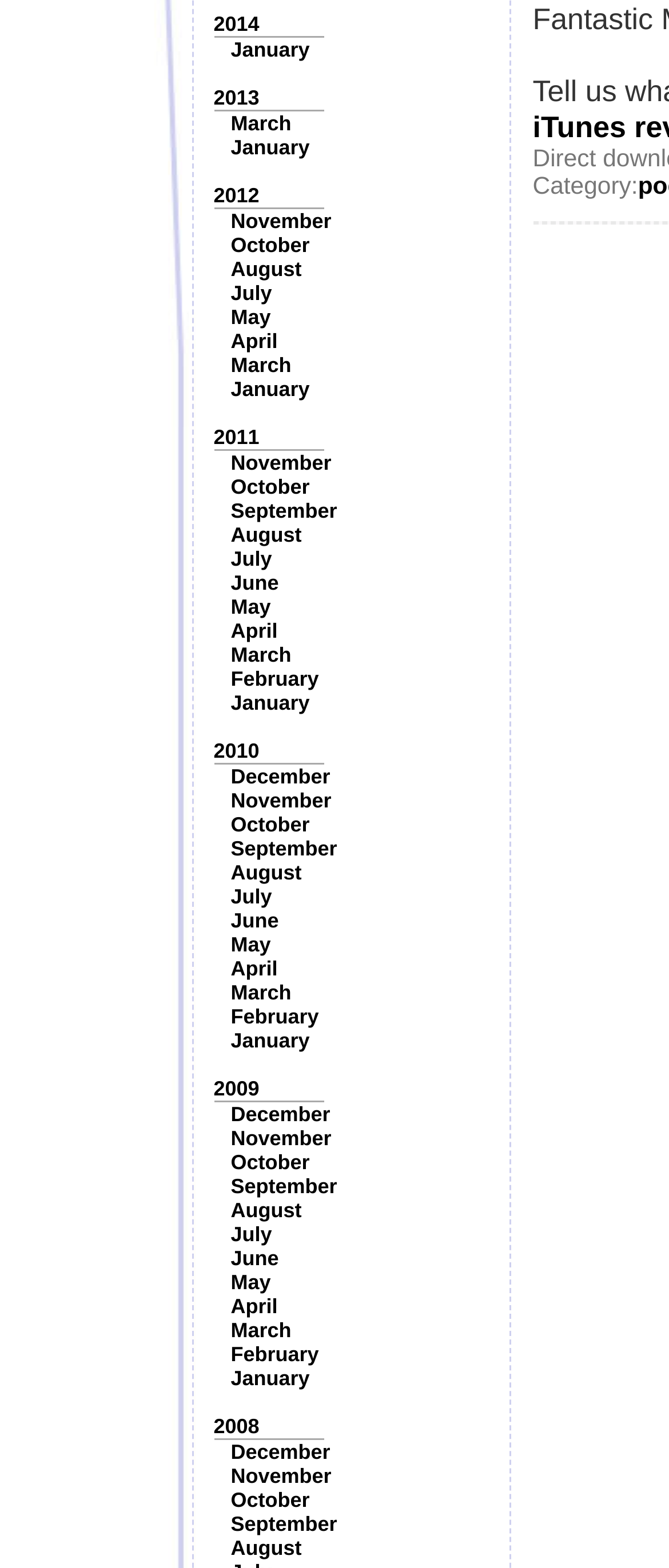Specify the bounding box coordinates of the element's region that should be clicked to achieve the following instruction: "Click on 2014". The bounding box coordinates consist of four float numbers between 0 and 1, in the format [left, top, right, bottom].

[0.319, 0.008, 0.388, 0.023]